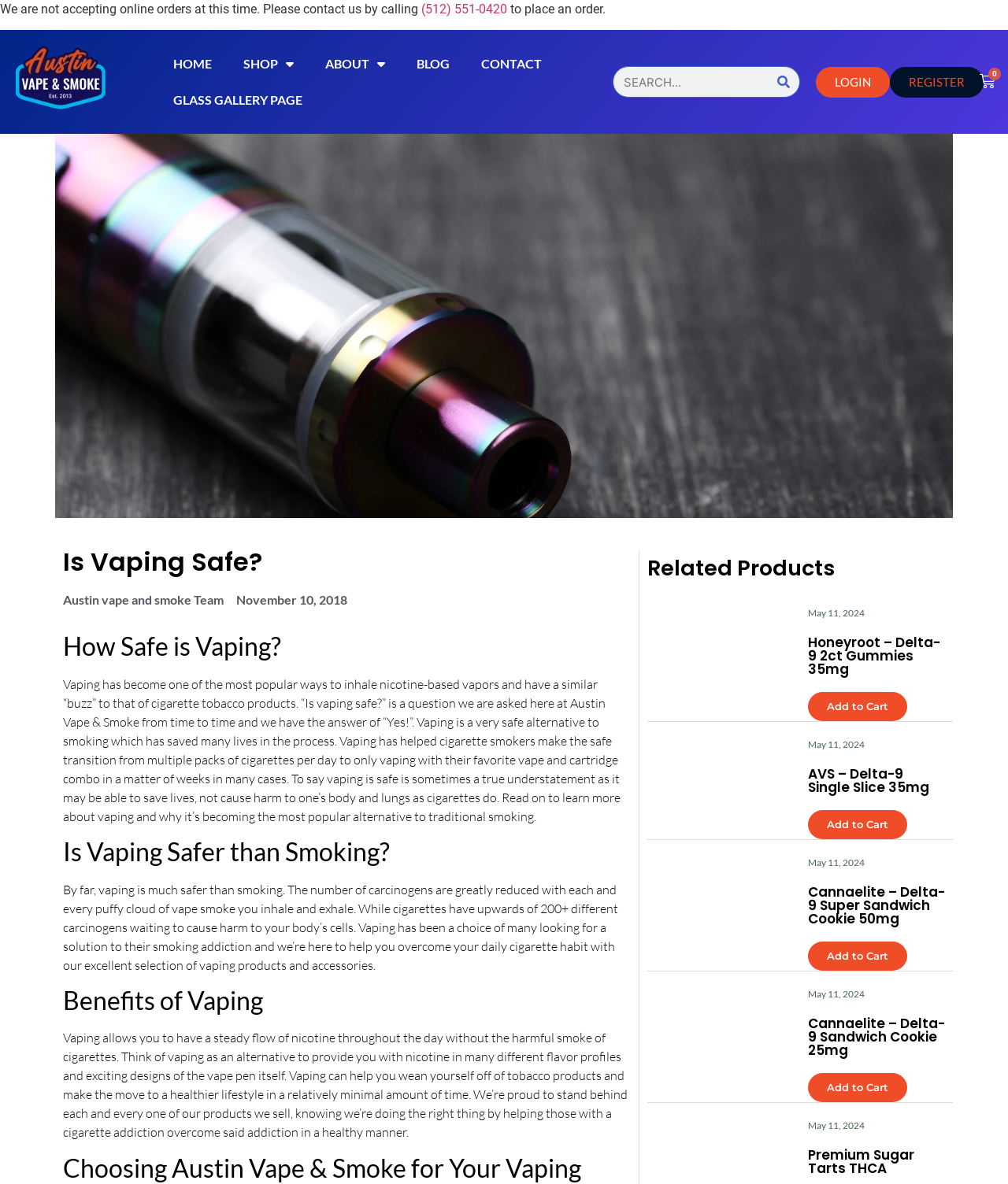Reply to the question with a brief word or phrase: What is the purpose of vaping according to the article?

To provide nicotine